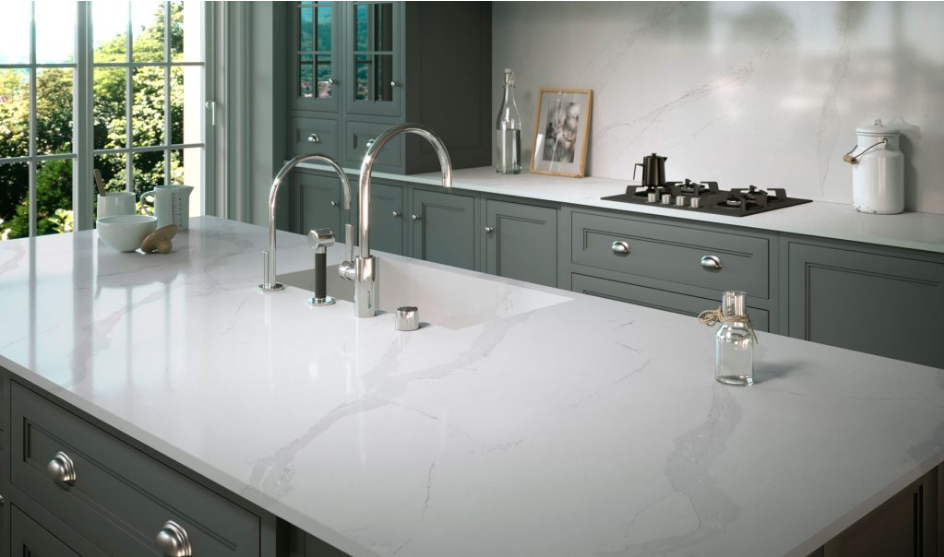What is the purpose of the large windows in the background?
Relying on the image, give a concise answer in one word or a brief phrase.

To invite natural light